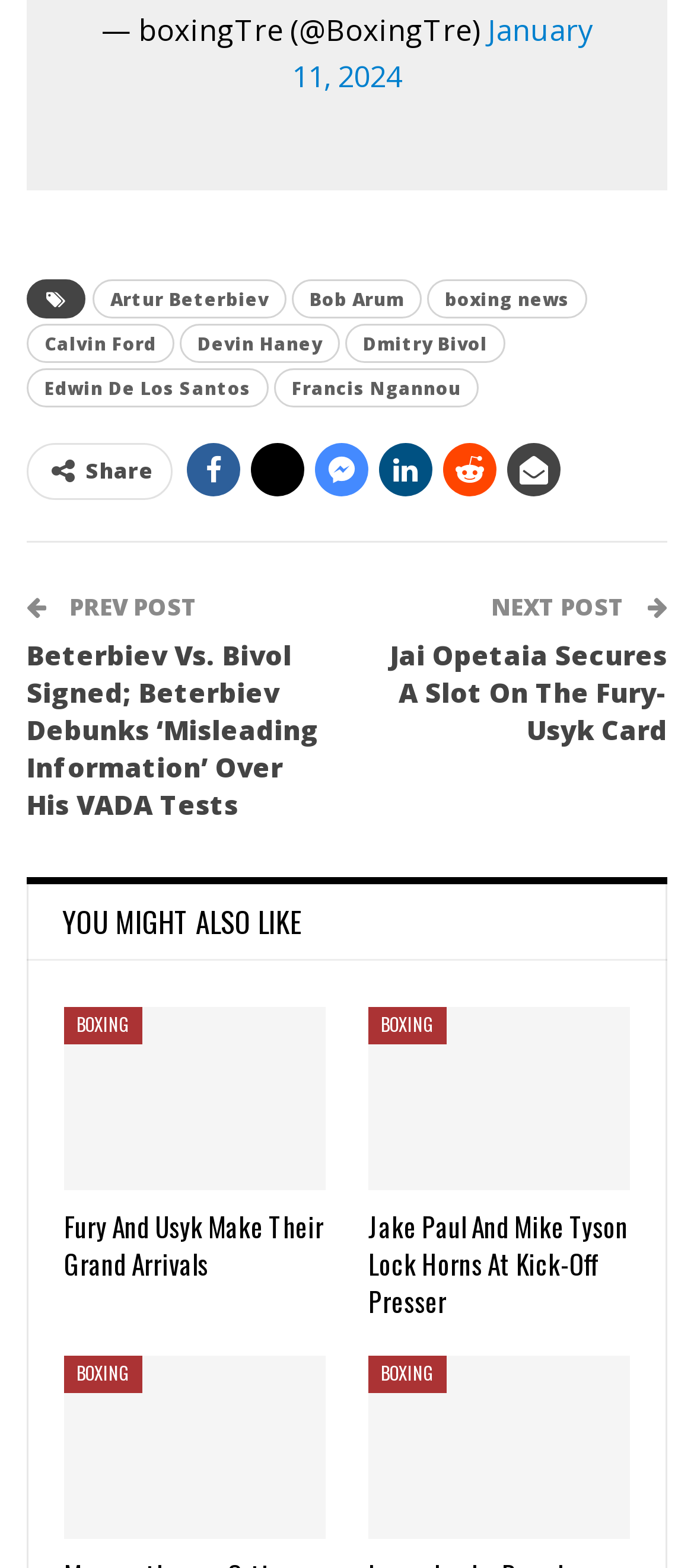Answer this question in one word or a short phrase: What is the topic of the webpage?

Boxing